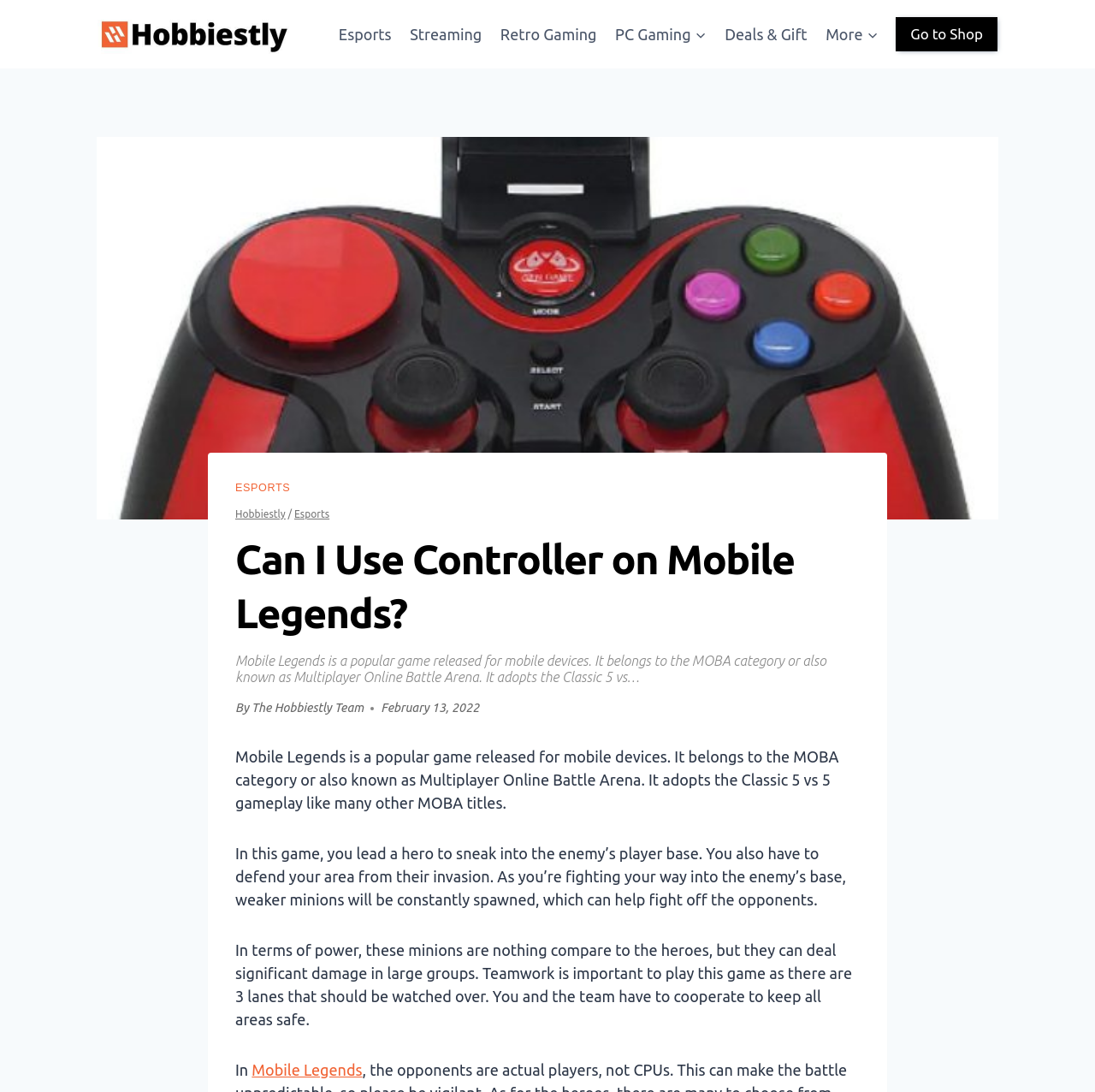What is the text of the webpage's headline?

Can I Use Controller on Mobile Legends?